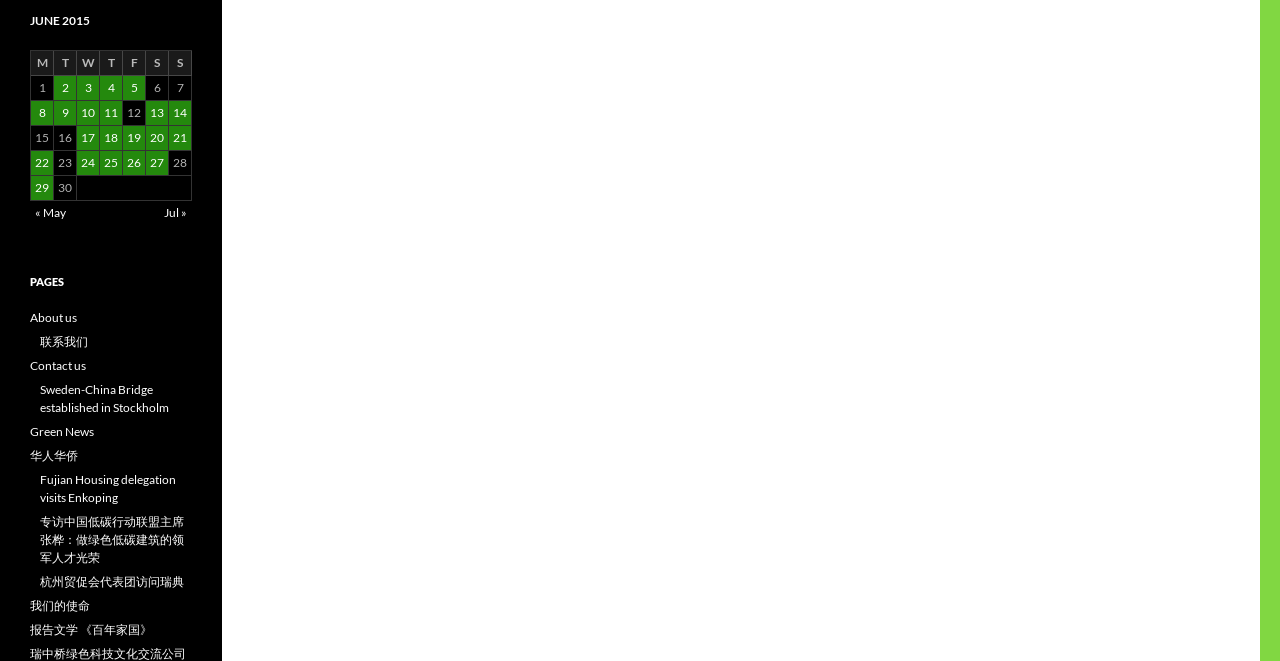Kindly provide the bounding box coordinates of the section you need to click on to fulfill the given instruction: "View posts published on 29 June 2015".

[0.024, 0.266, 0.042, 0.303]